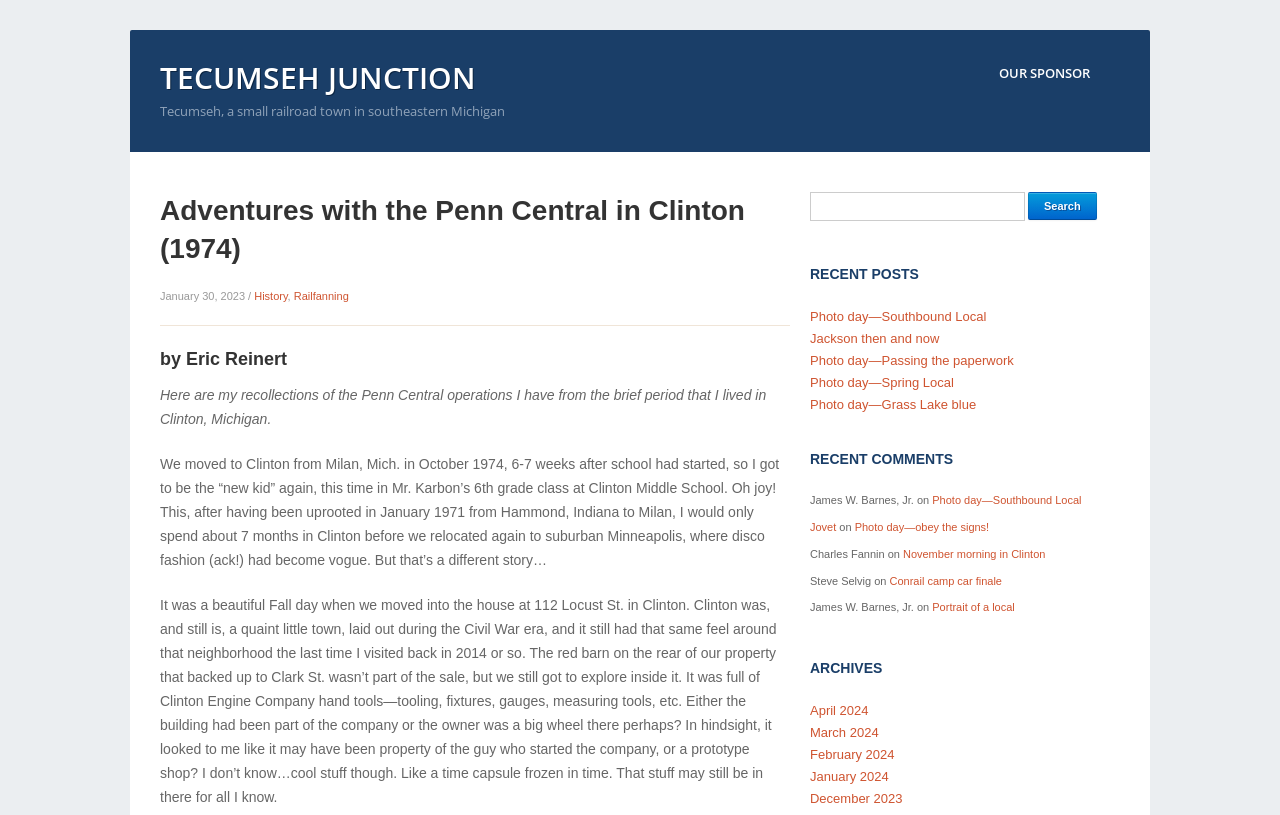Use a single word or phrase to answer the following:
What is the author's name?

Eric Reinert